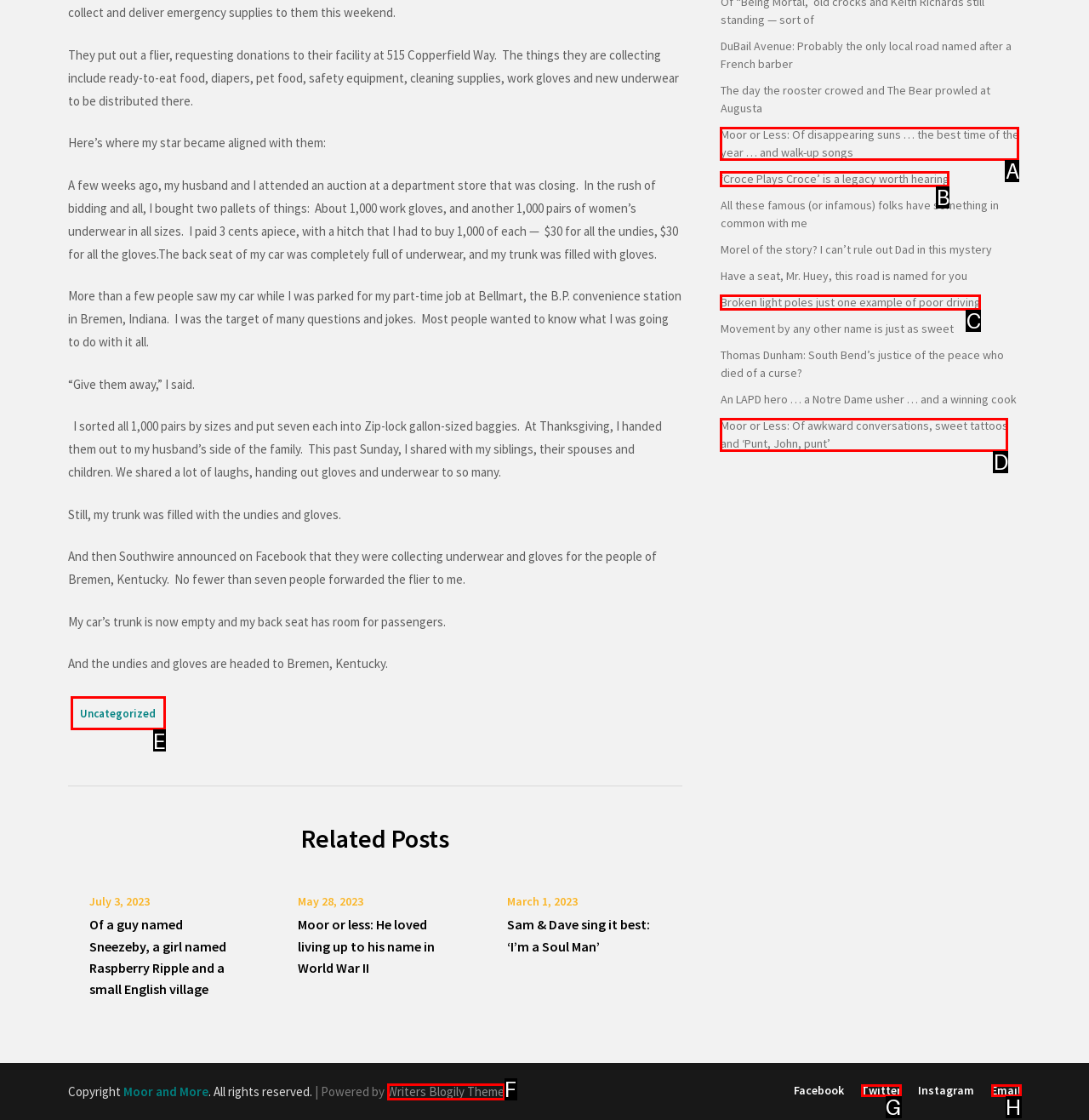Determine which option aligns with the description: Email. Provide the letter of the chosen option directly.

H